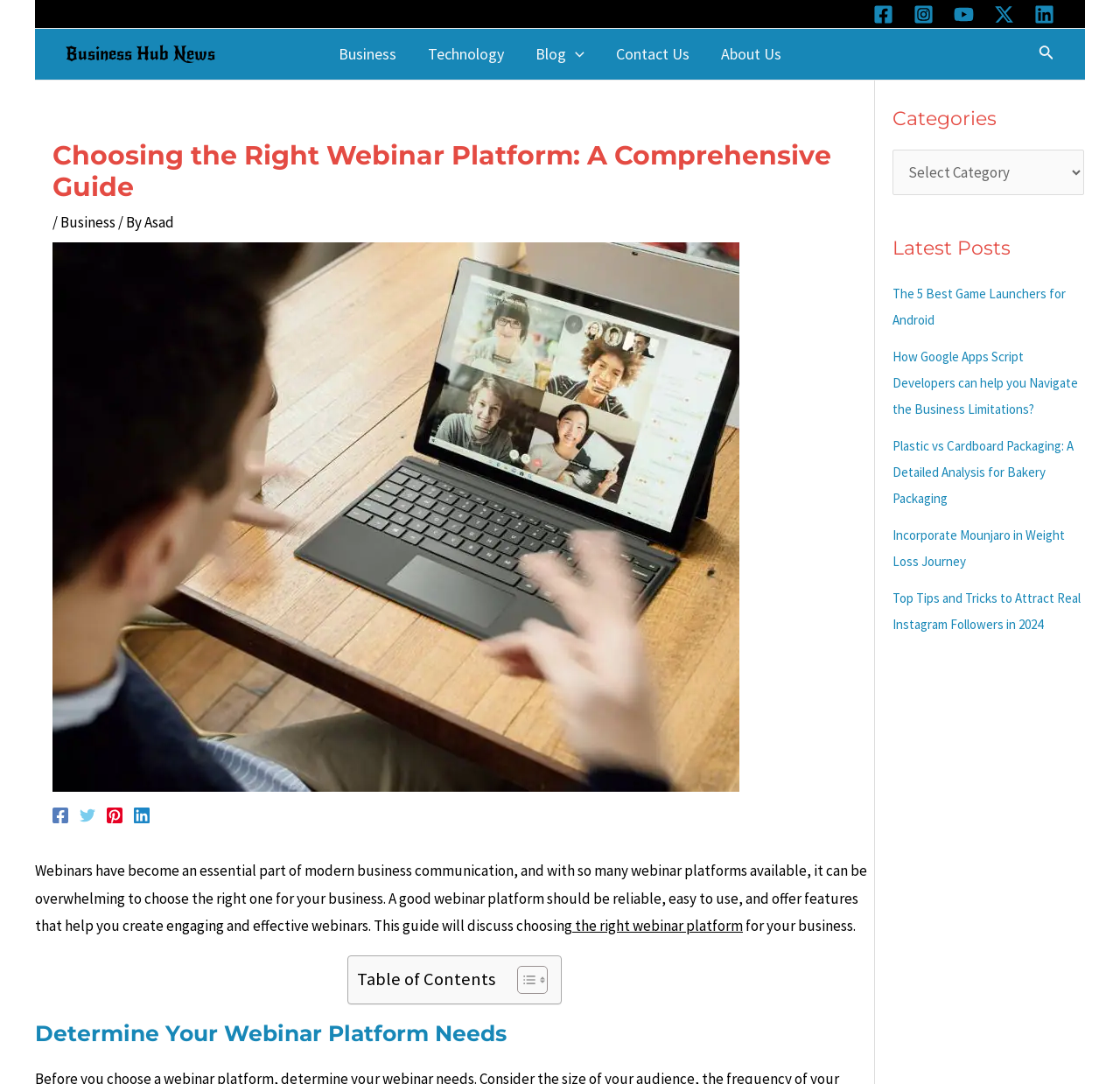Provide a one-word or brief phrase answer to the question:
How many social media links are present in the top-right corner?

5